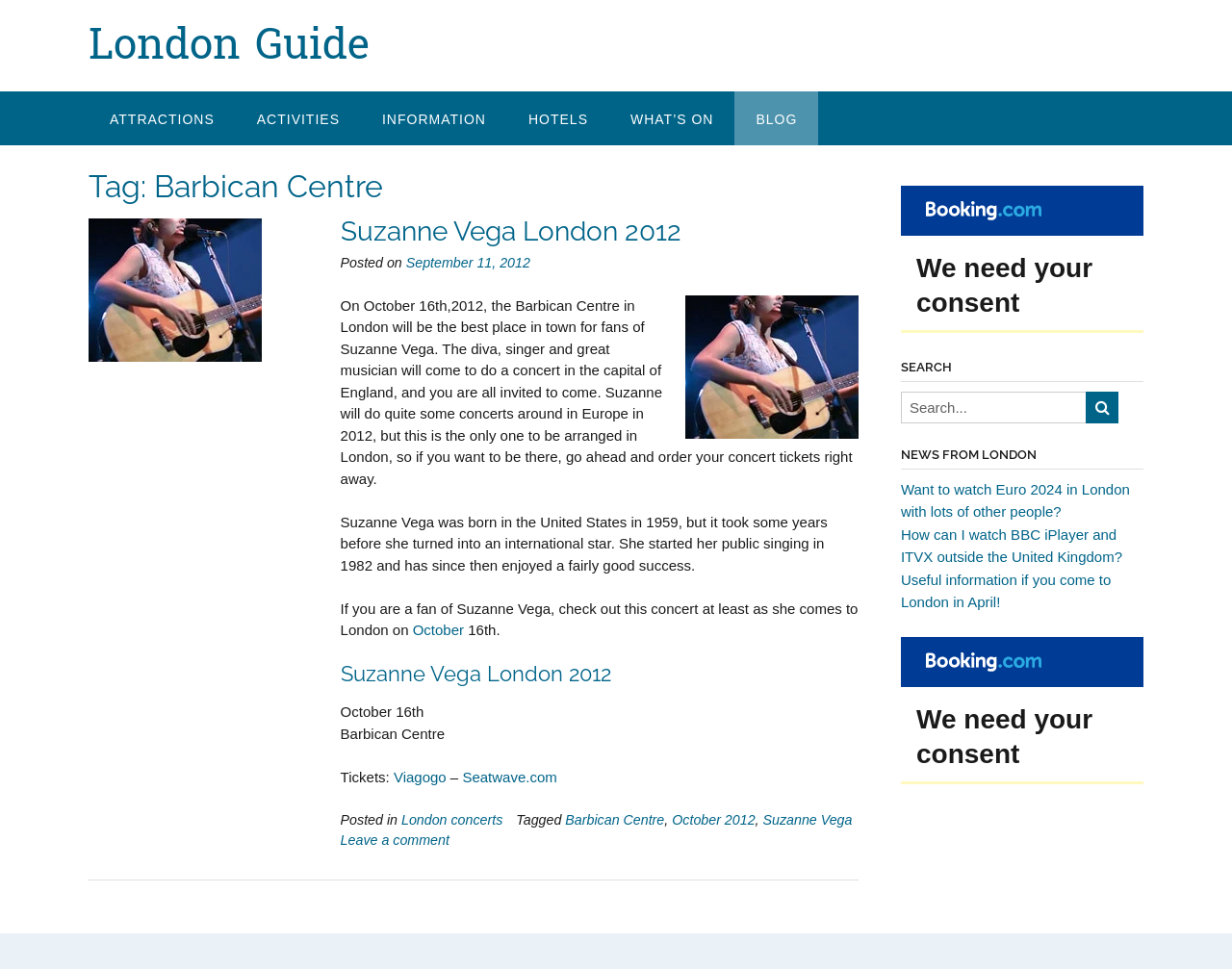Identify the bounding box coordinates necessary to click and complete the given instruction: "Search for something".

[0.731, 0.404, 0.883, 0.437]